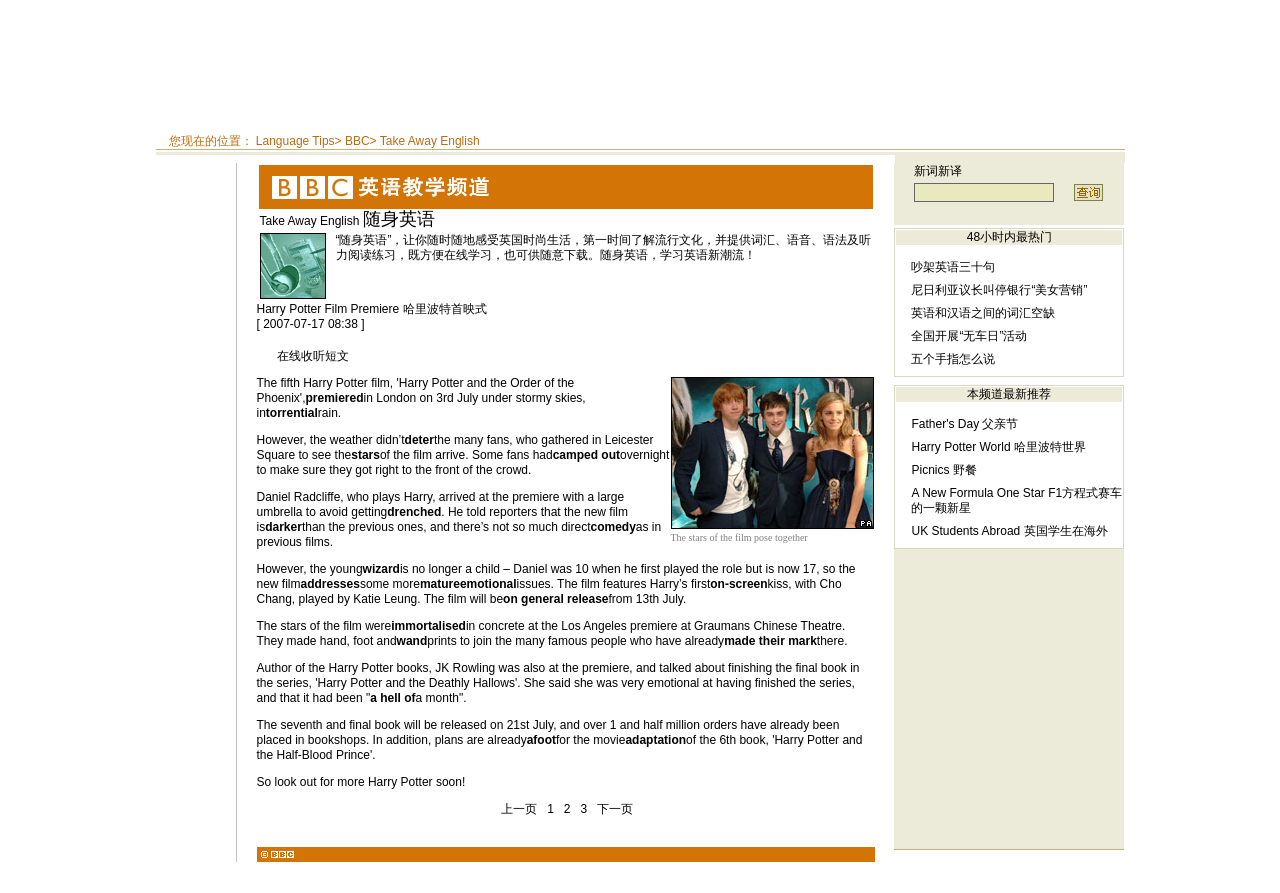Using the format (top-left x, top-left y, bottom-right x, bottom-right y), and given the element description, identify the bounding box coordinates within the screenshot: Father's Day 父亲节

[0.712, 0.467, 0.796, 0.483]